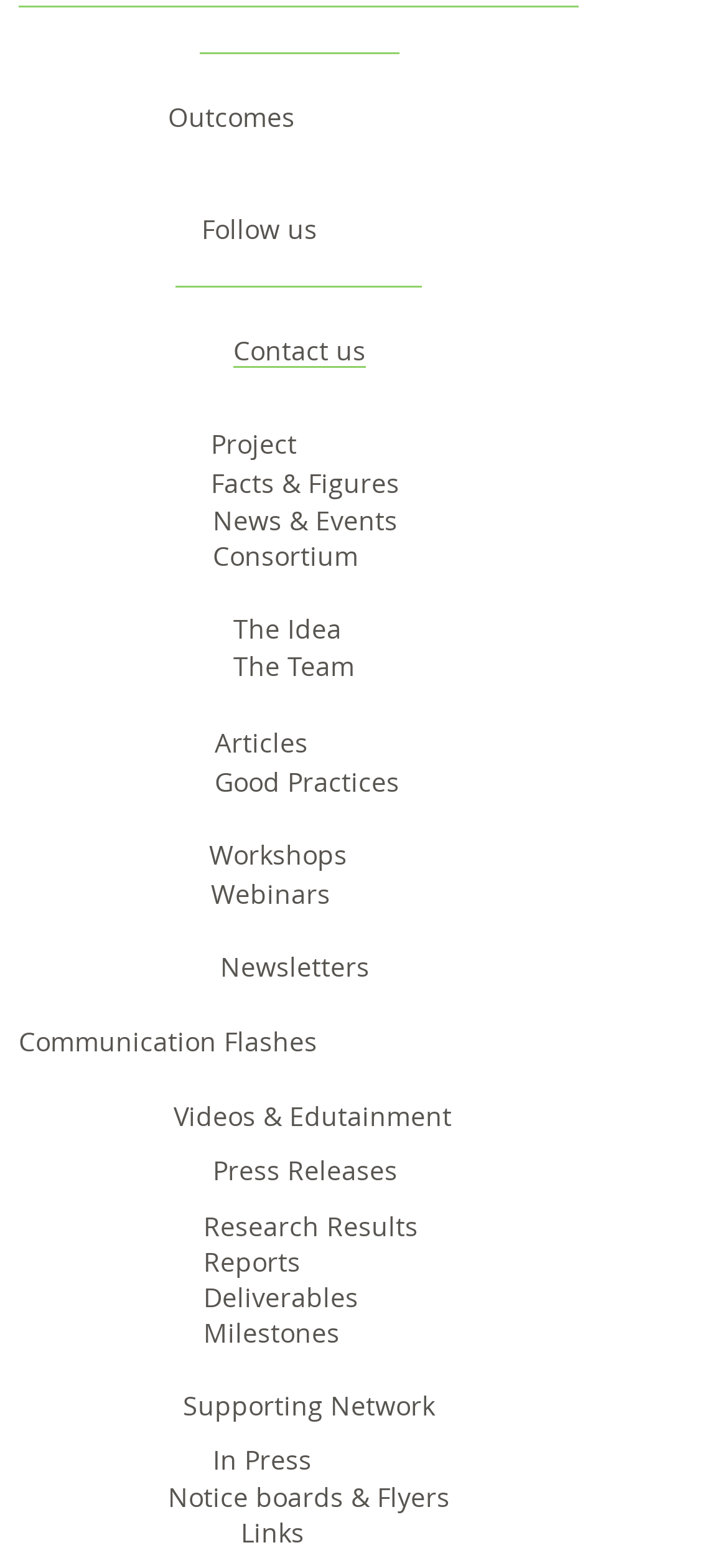Answer the question in one word or a short phrase:
What is the first link in the bottom section?

Supporting Network